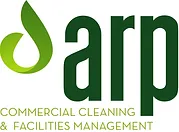What shape is symbolizing cleanliness and professionalism?
Ensure your answer is thorough and detailed.

According to the caption, the design of the logo includes a stylized drop shape, which symbolizes cleanliness and professionalism, alongside the text.